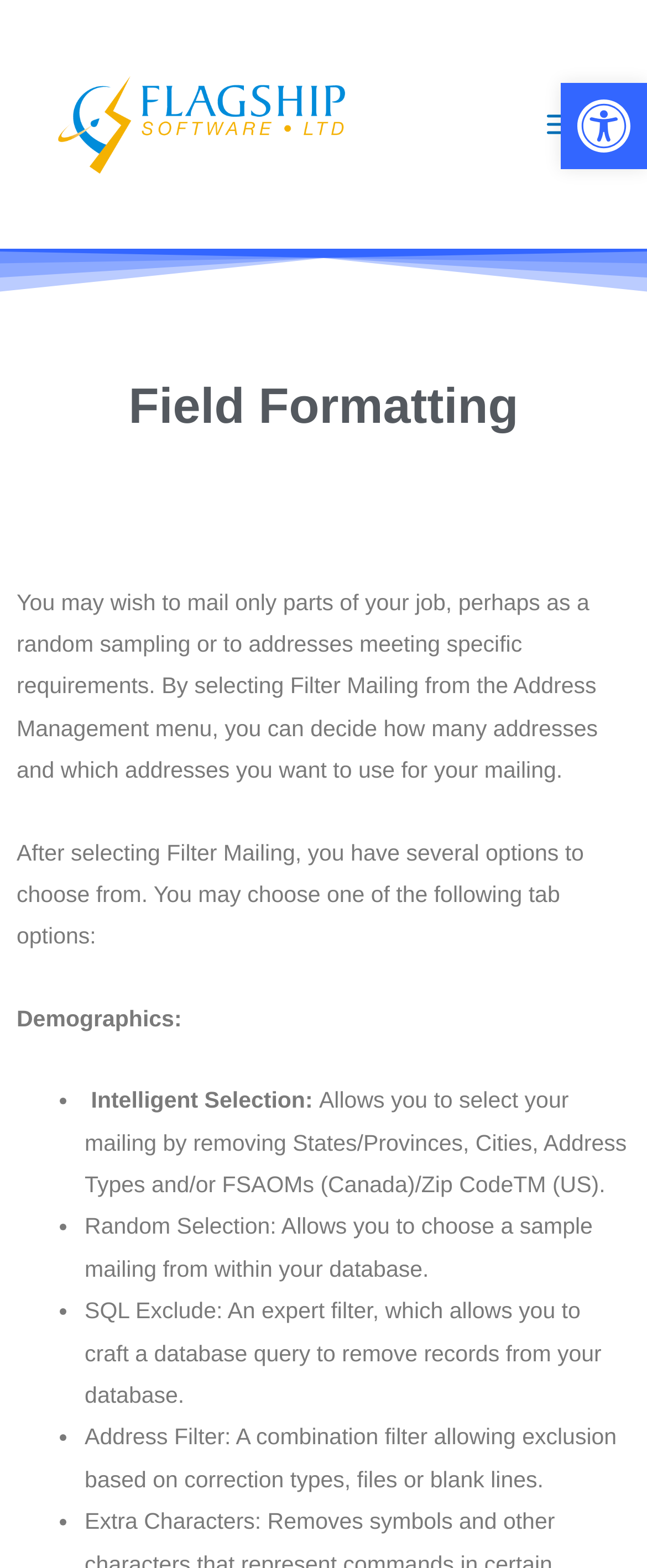Examine the image carefully and respond to the question with a detailed answer: 
What is the purpose of Address Filter?

The webpage states that Address Filter is a combination filter that allows exclusion based on correction types, files, or blank lines. This feature enables users to refine their mailing list by excluding specific types of addresses.